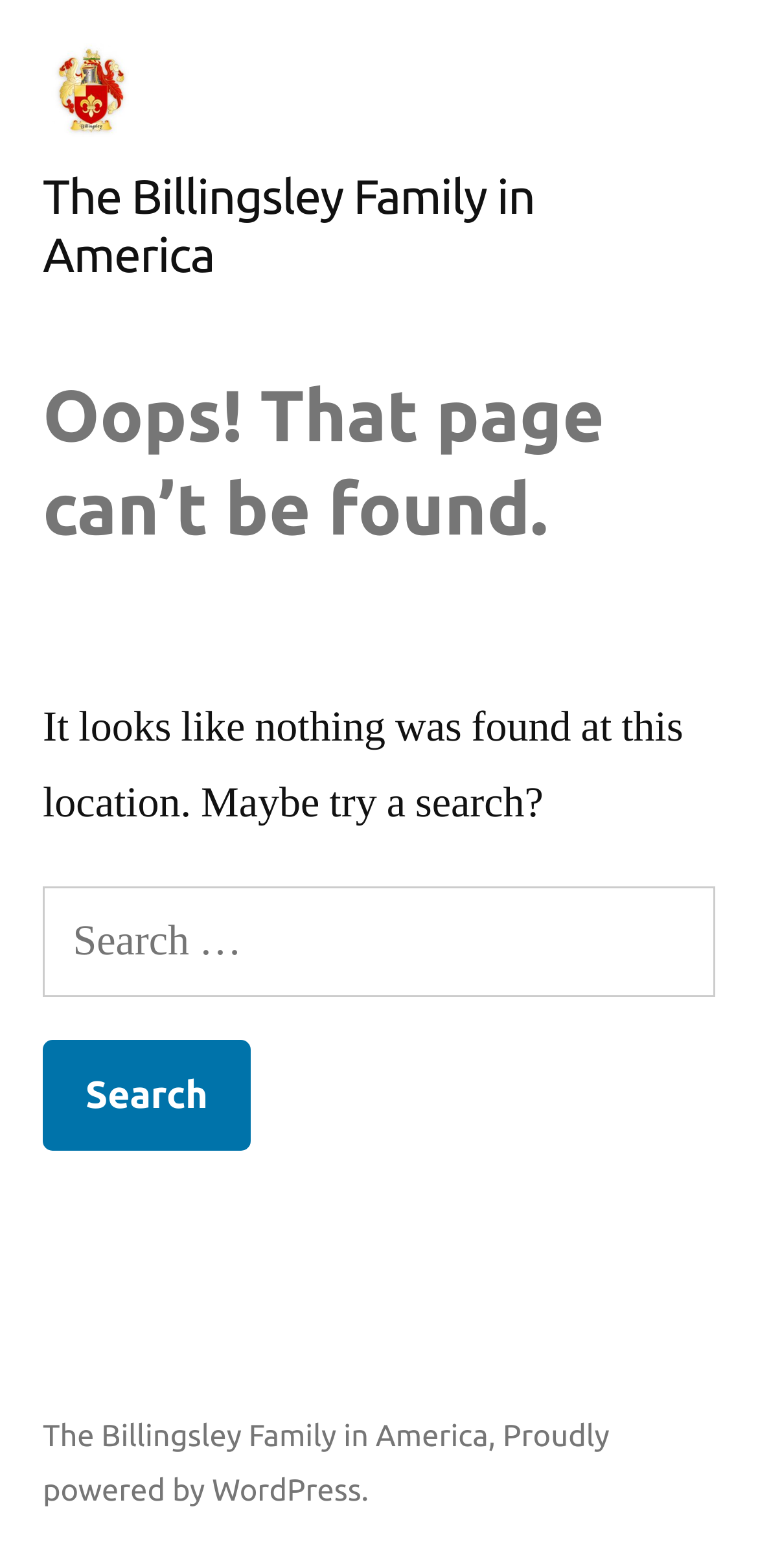How many links are there at the top of the page?
Refer to the image and provide a one-word or short phrase answer.

2